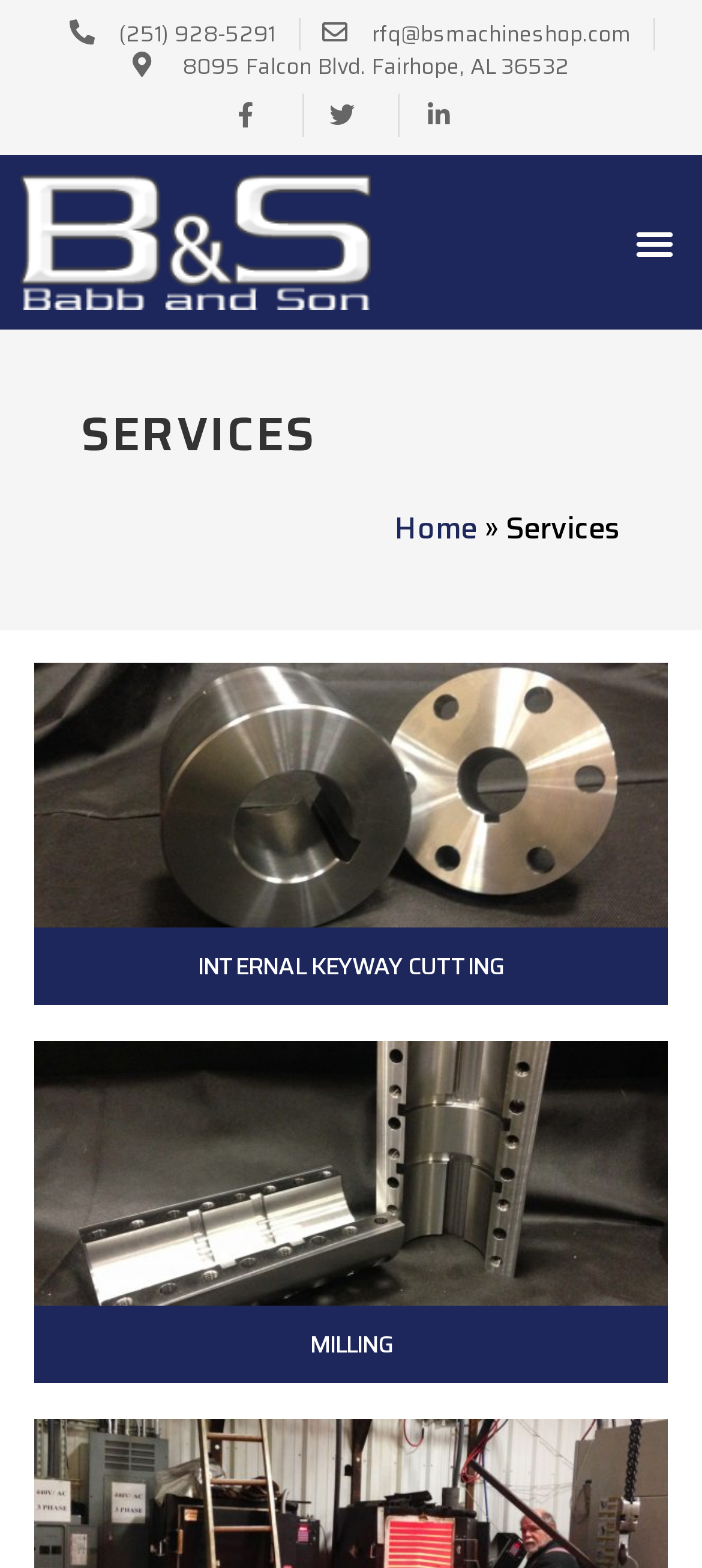Please answer the following question using a single word or phrase: 
What is the phone number on the webpage?

(251) 928-5291